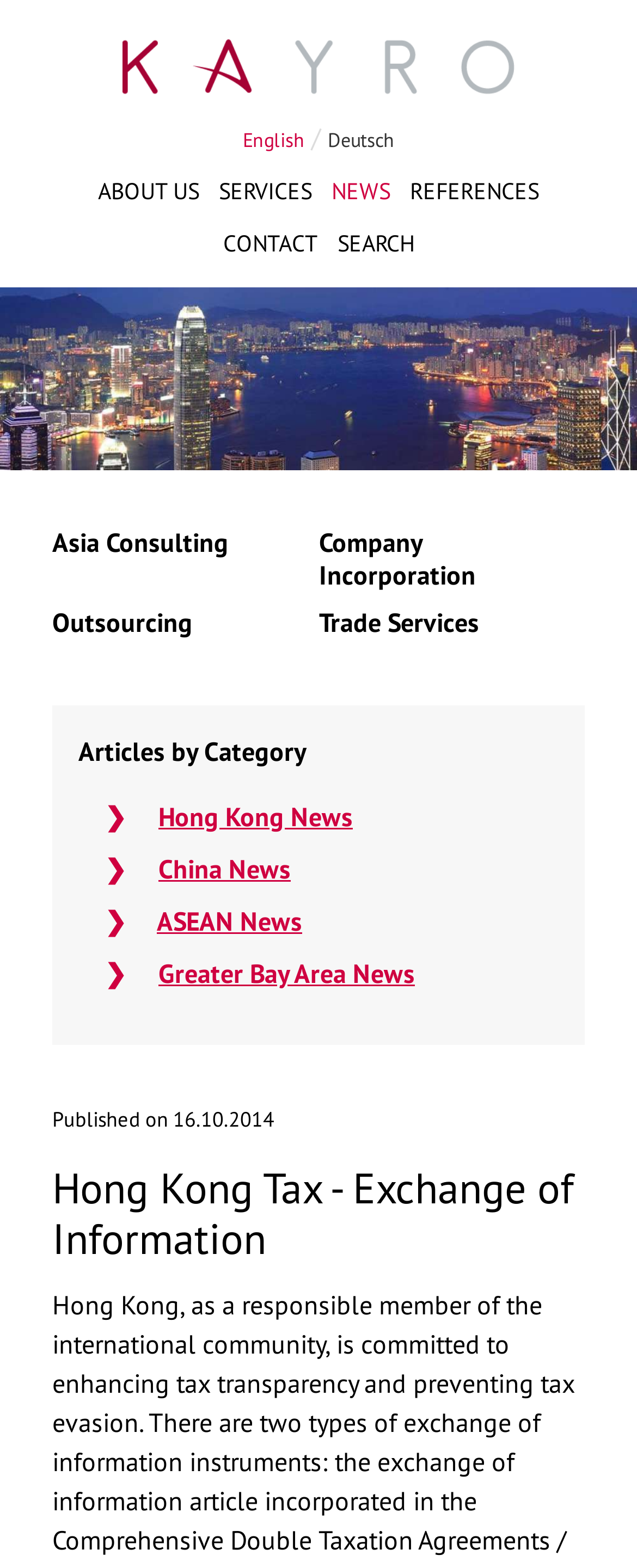Please examine the image and answer the question with a detailed explanation:
When was the article published?

The article was published on 16.10.2014, which is indicated by the text 'Published on 16.10.2014' located below the main topic heading.